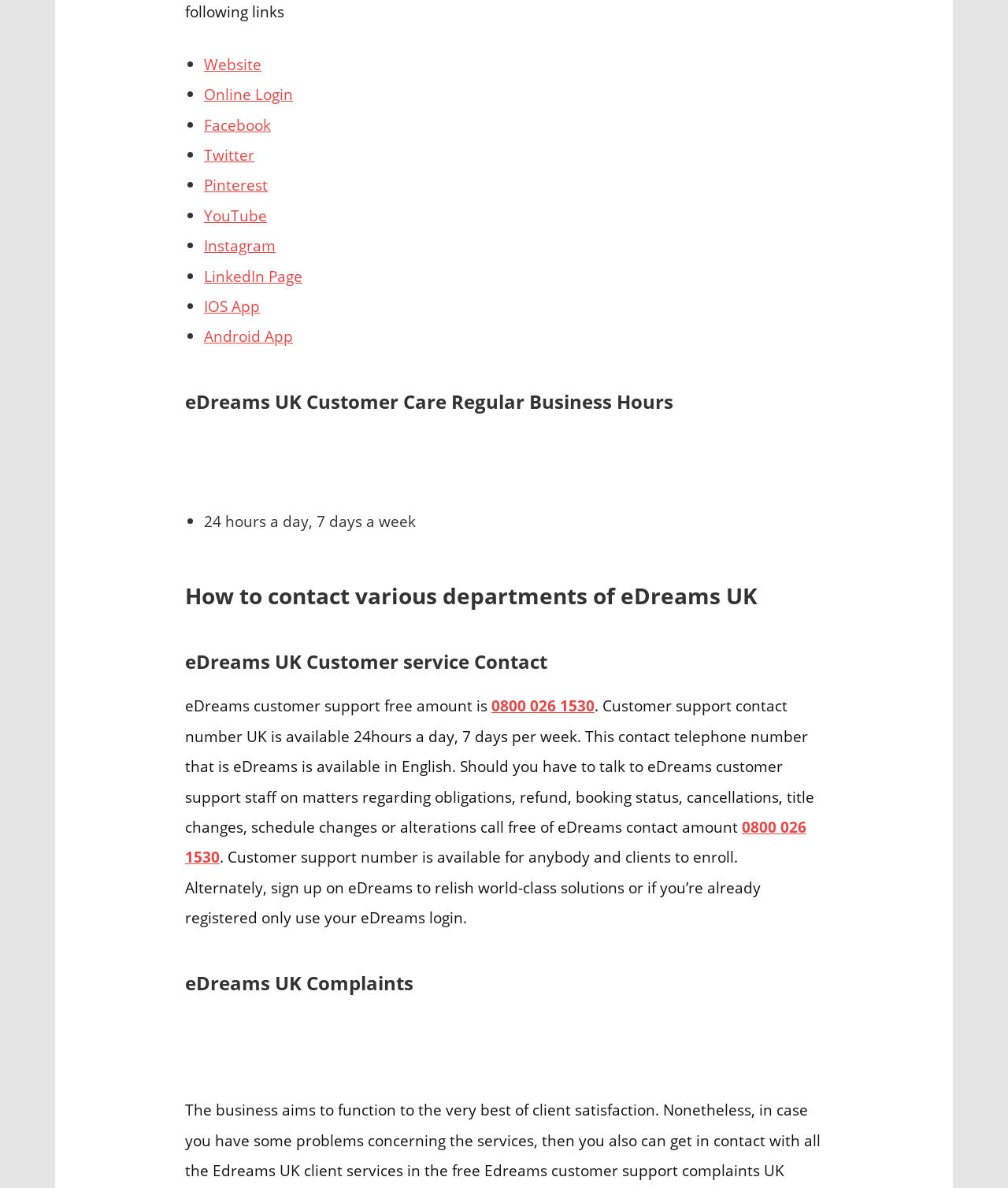Answer the following query concisely with a single word or phrase:
What is the language in which the eDreams UK customer support is available?

English